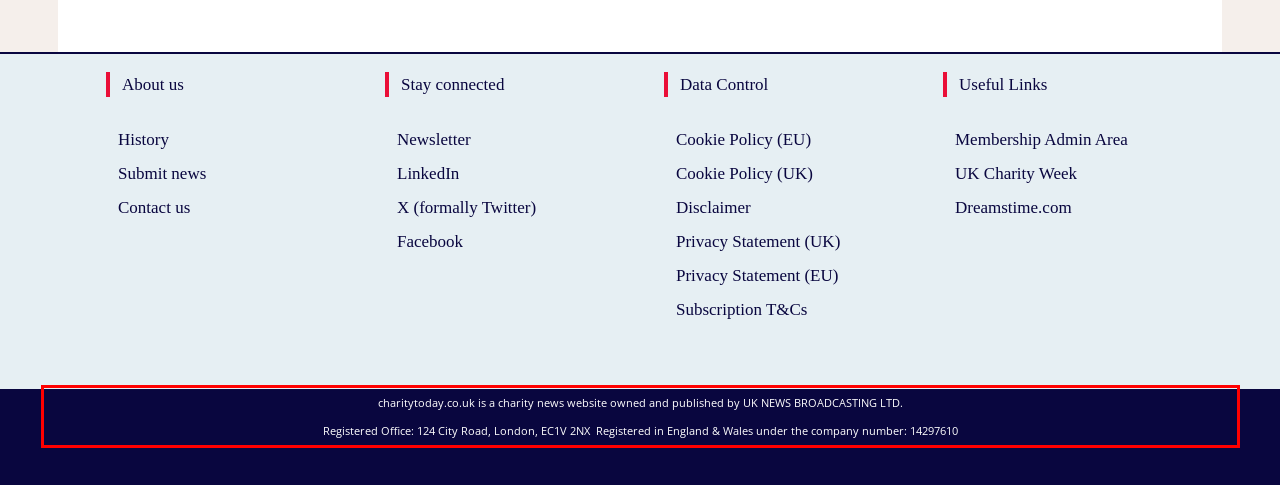From the given screenshot of a webpage, identify the red bounding box and extract the text content within it.

charitytoday.co.uk is a charity news website owned and published by UK NEWS BROADCASTING LTD. Registered Office: 124 City Road, London, EC1V 2NX Registered in England & Wales under the company number: 14297610